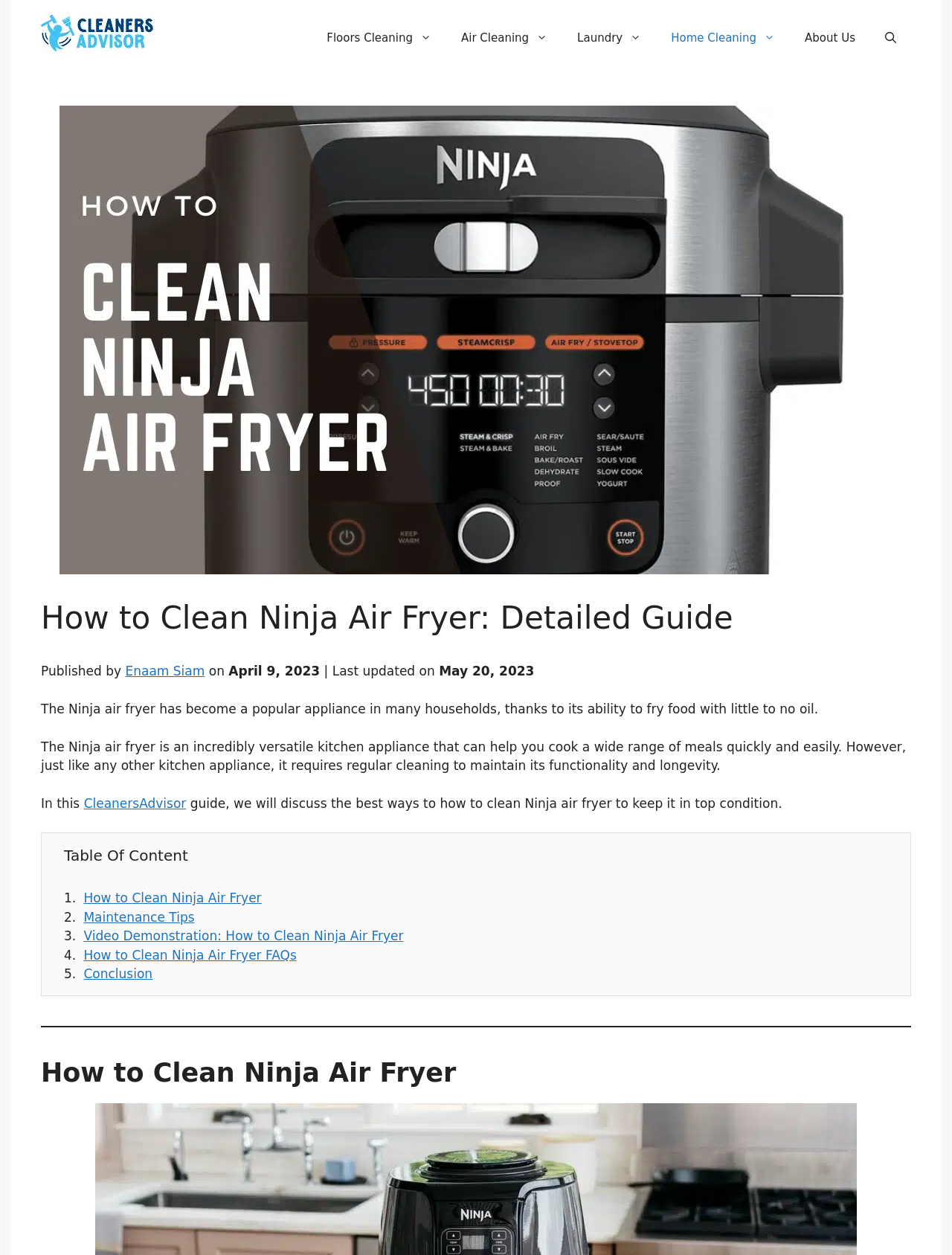Determine the bounding box for the UI element described here: "Home Cleaning".

[0.689, 0.012, 0.83, 0.048]